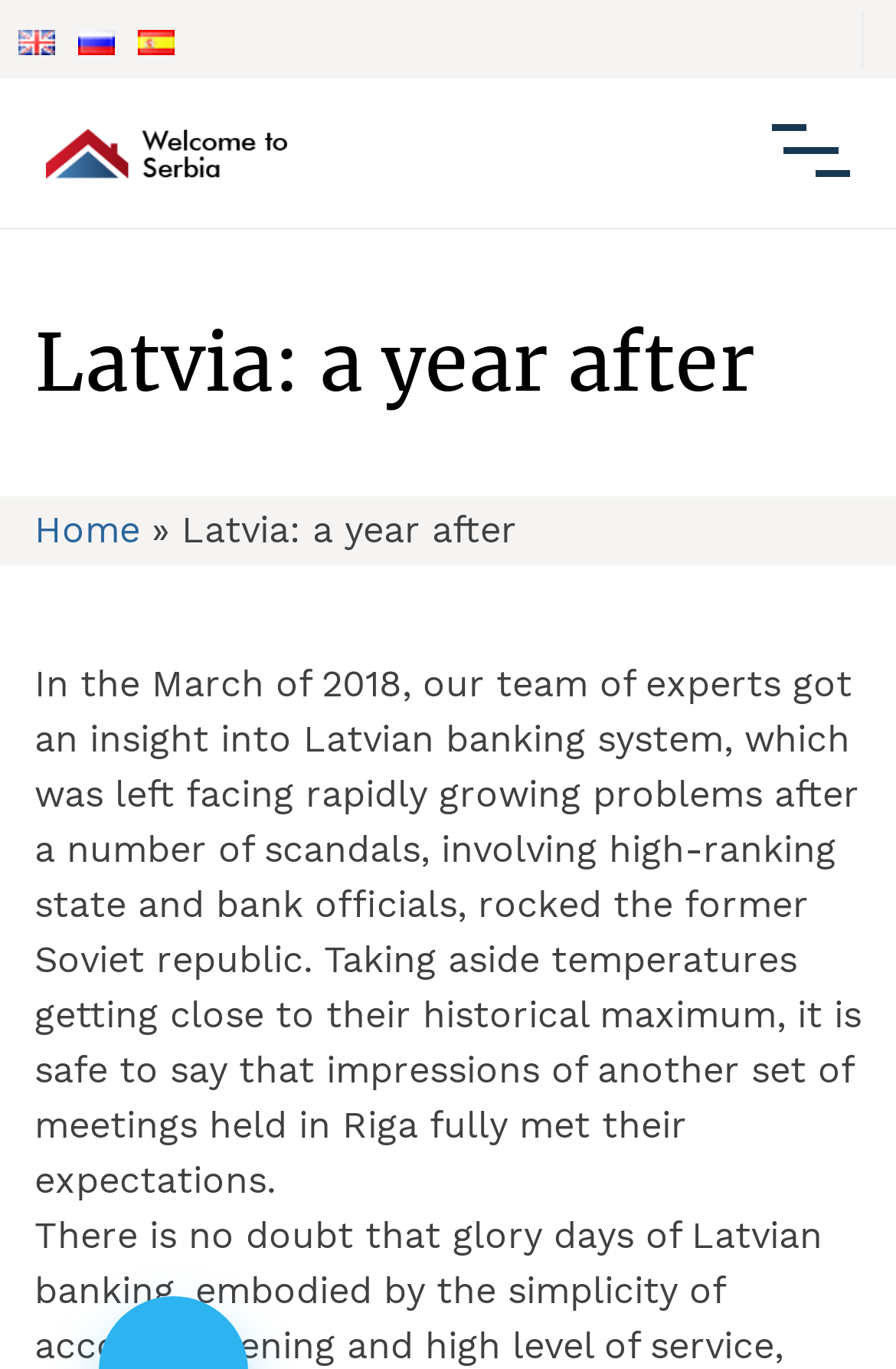Can you determine the main header of this webpage?

Latvia: a year after